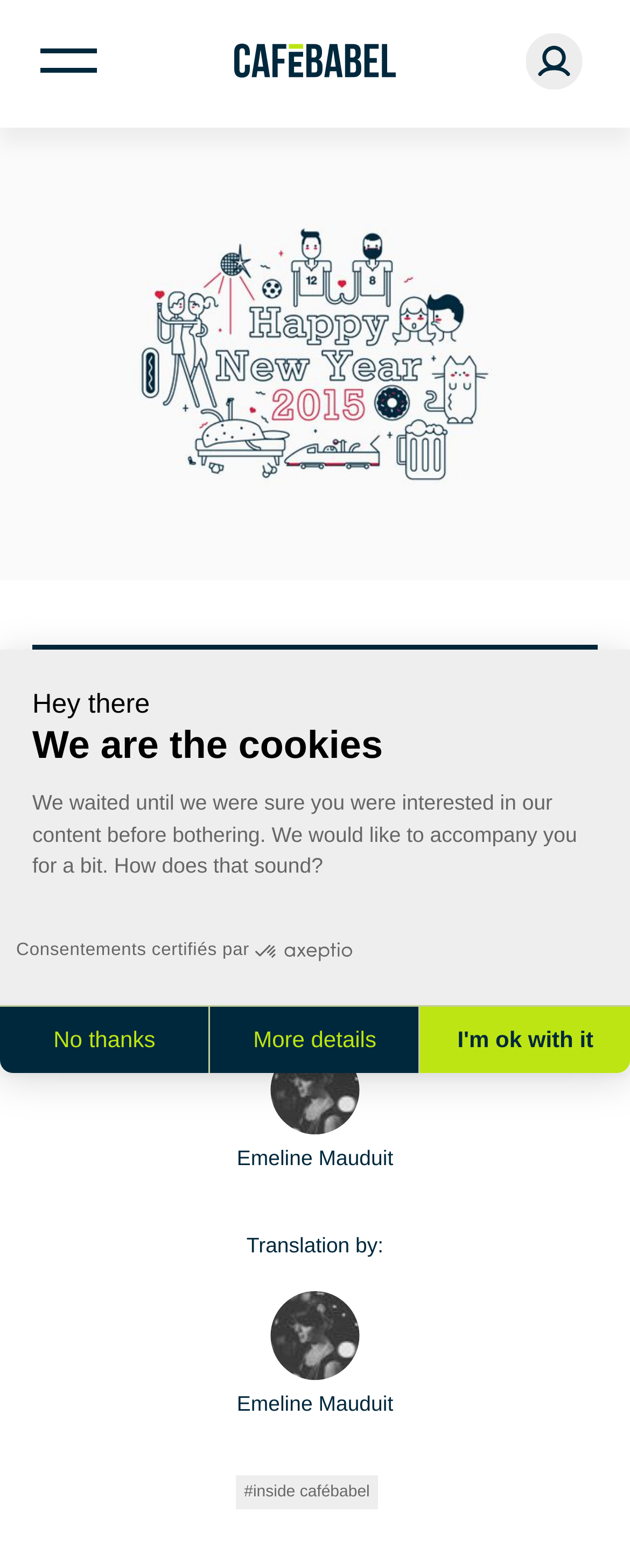Identify the bounding box coordinates for the UI element that matches this description: "Alle akzeptieren".

None